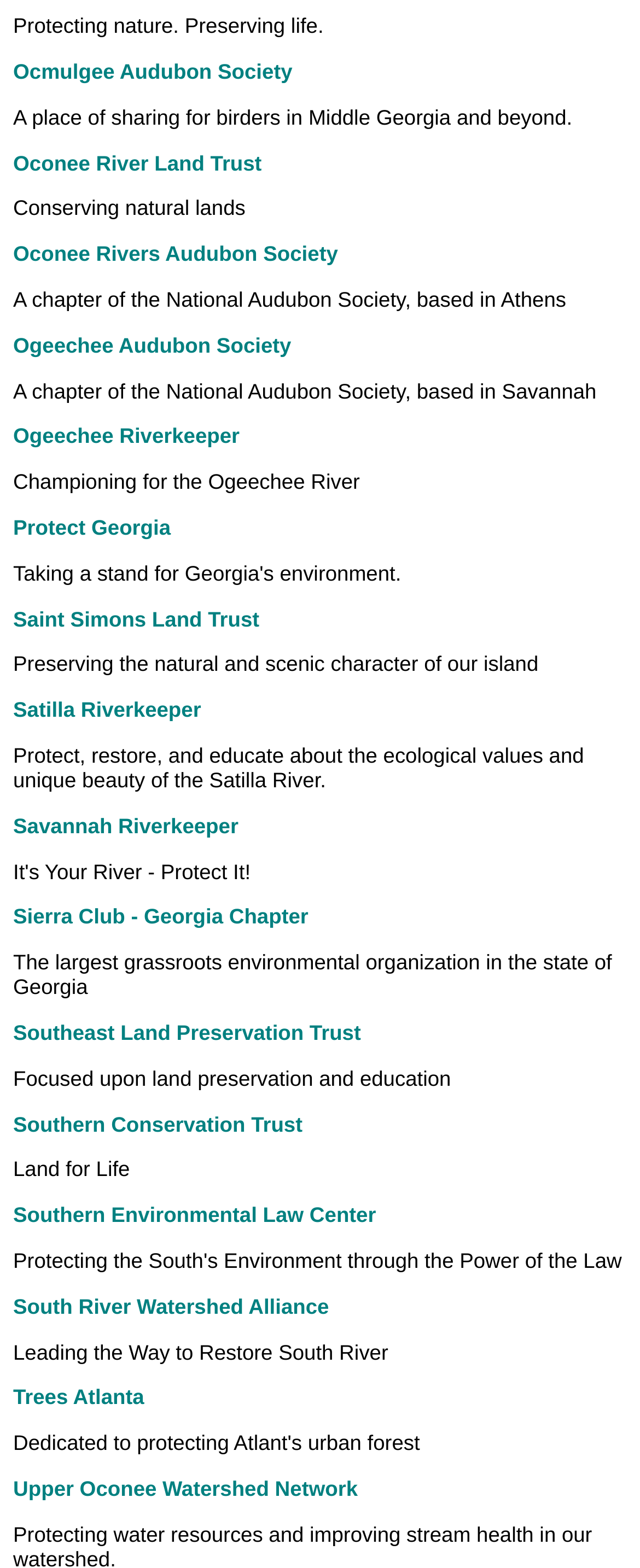What is the common thread among the listed organizations?
Please respond to the question with a detailed and informative answer.

After analyzing the link descriptions and static text elements, I can conclude that the common thread among the listed organizations is their focus on environmental protection, conservation, and preservation of natural resources, including wildlife, waterways, and land.